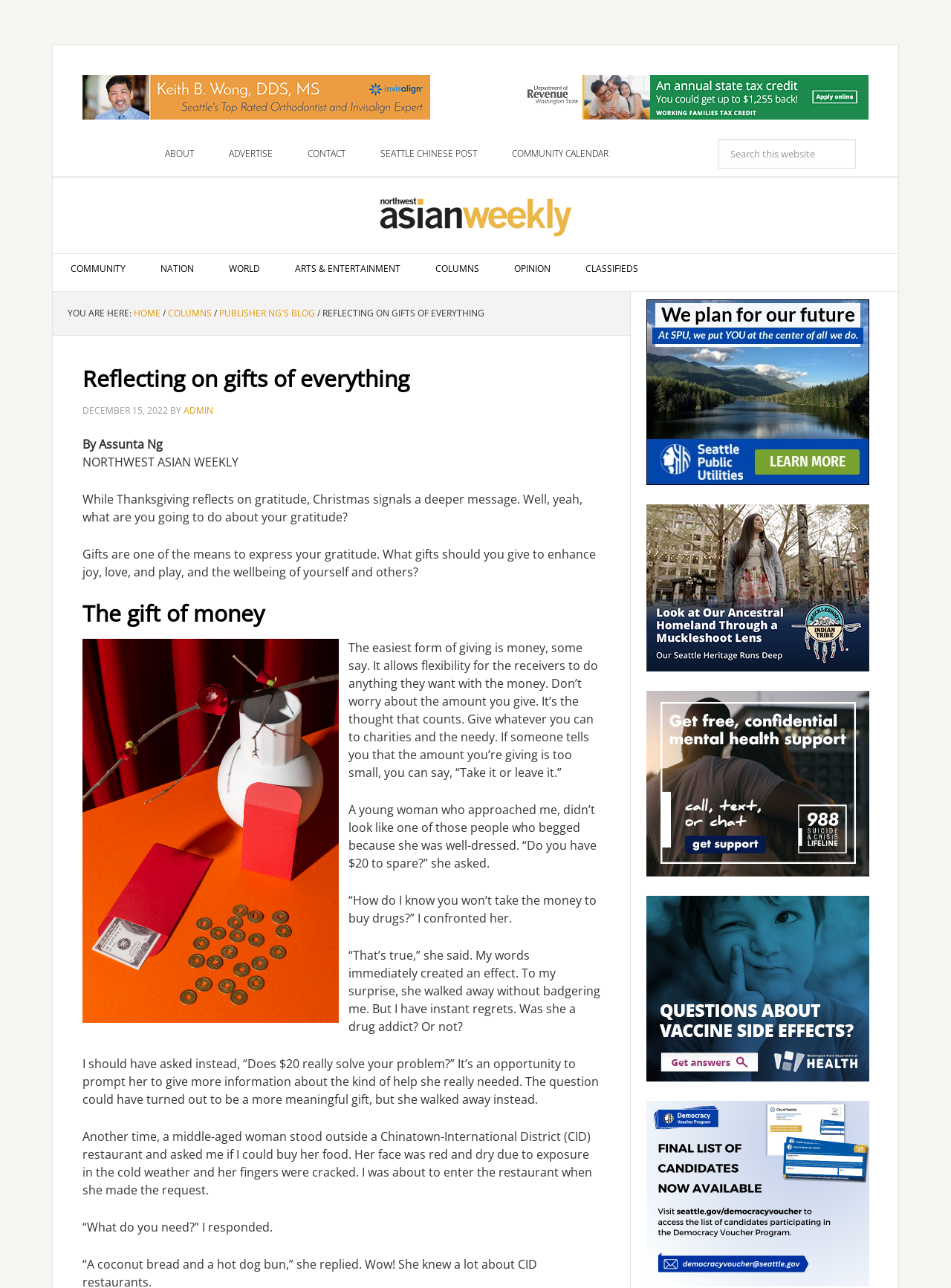Please identify the coordinates of the bounding box that should be clicked to fulfill this instruction: "Click on SPU link".

[0.68, 0.364, 0.914, 0.377]